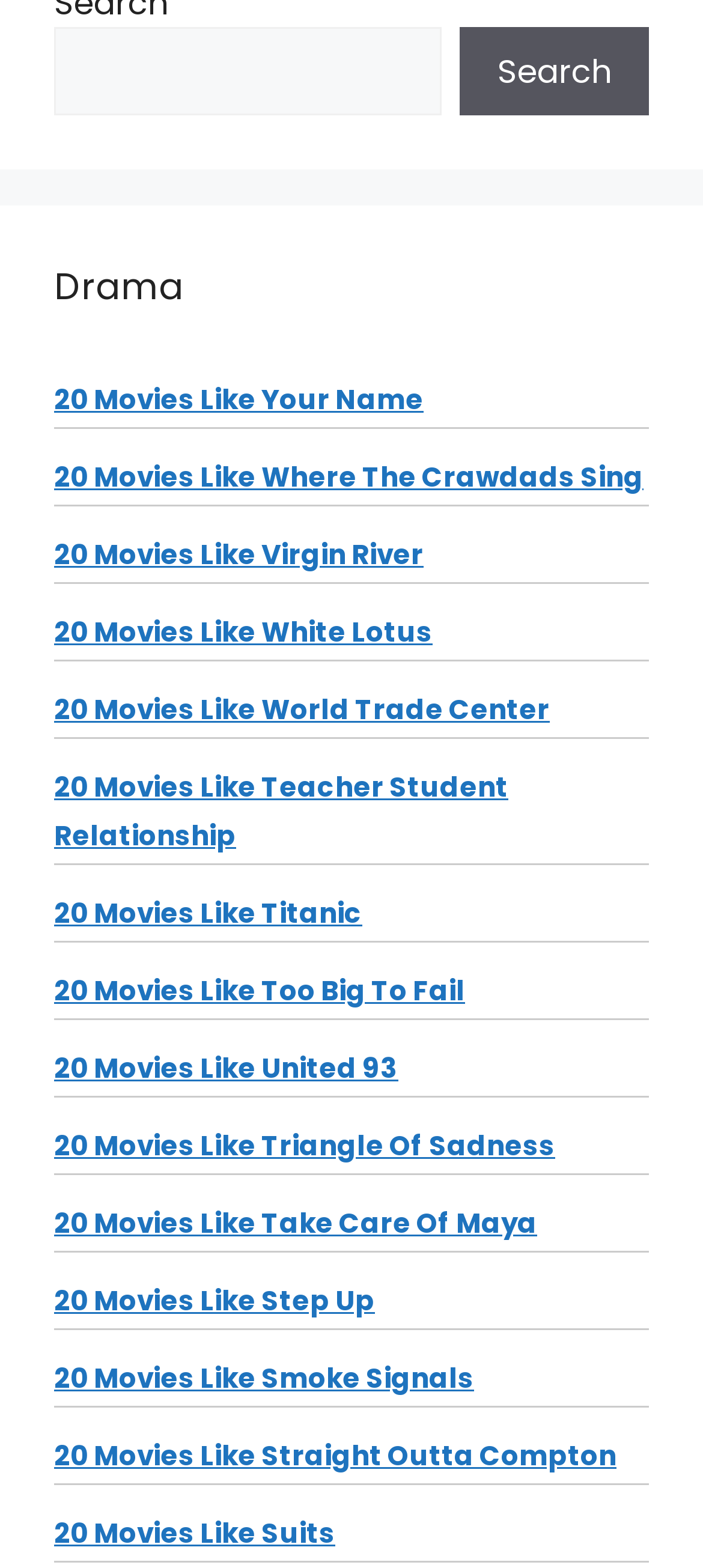Identify the bounding box coordinates of the specific part of the webpage to click to complete this instruction: "Search for something".

None